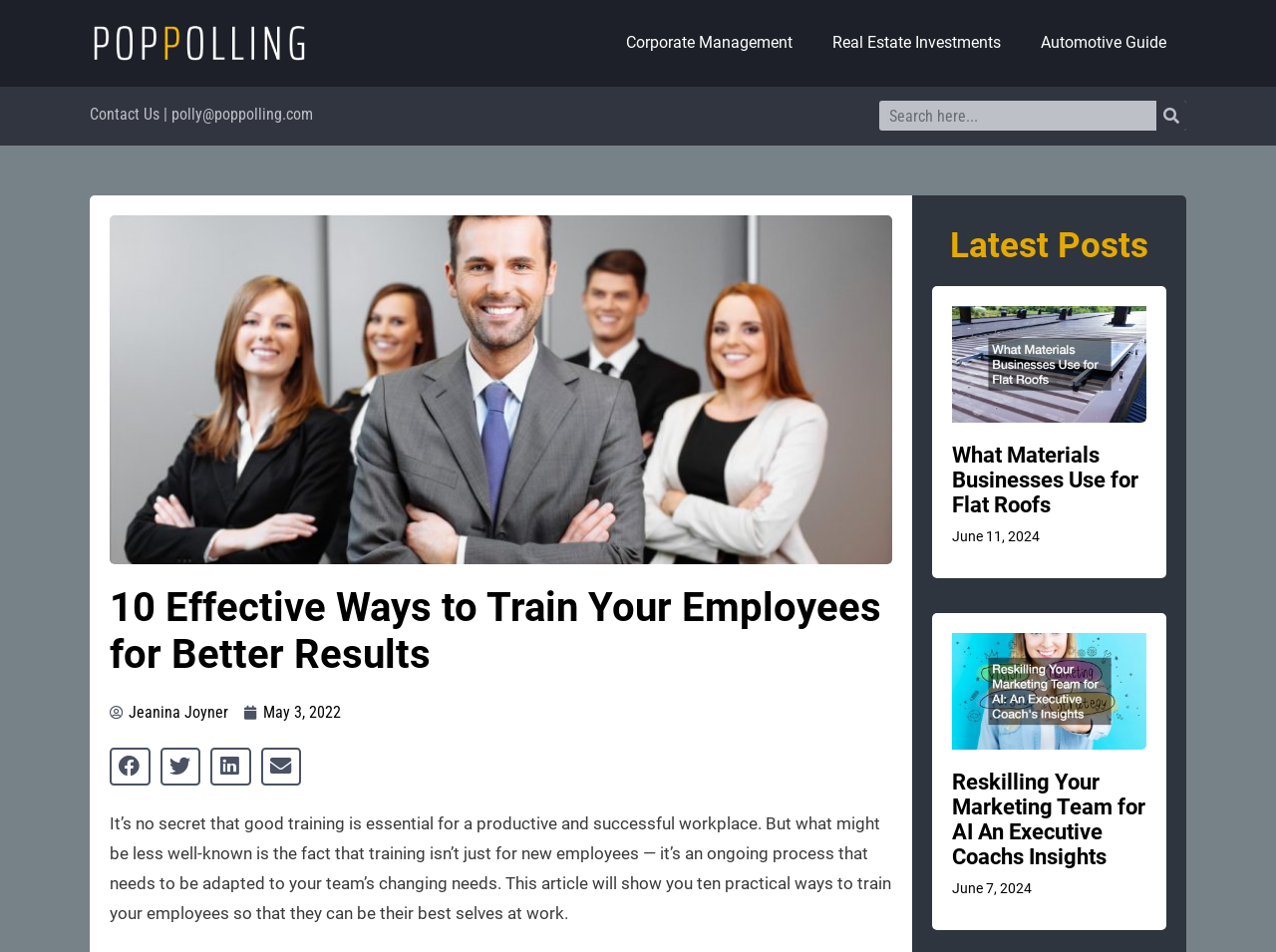Please give a succinct answer using a single word or phrase:
What is the logo of the website?

poppolling.com logo